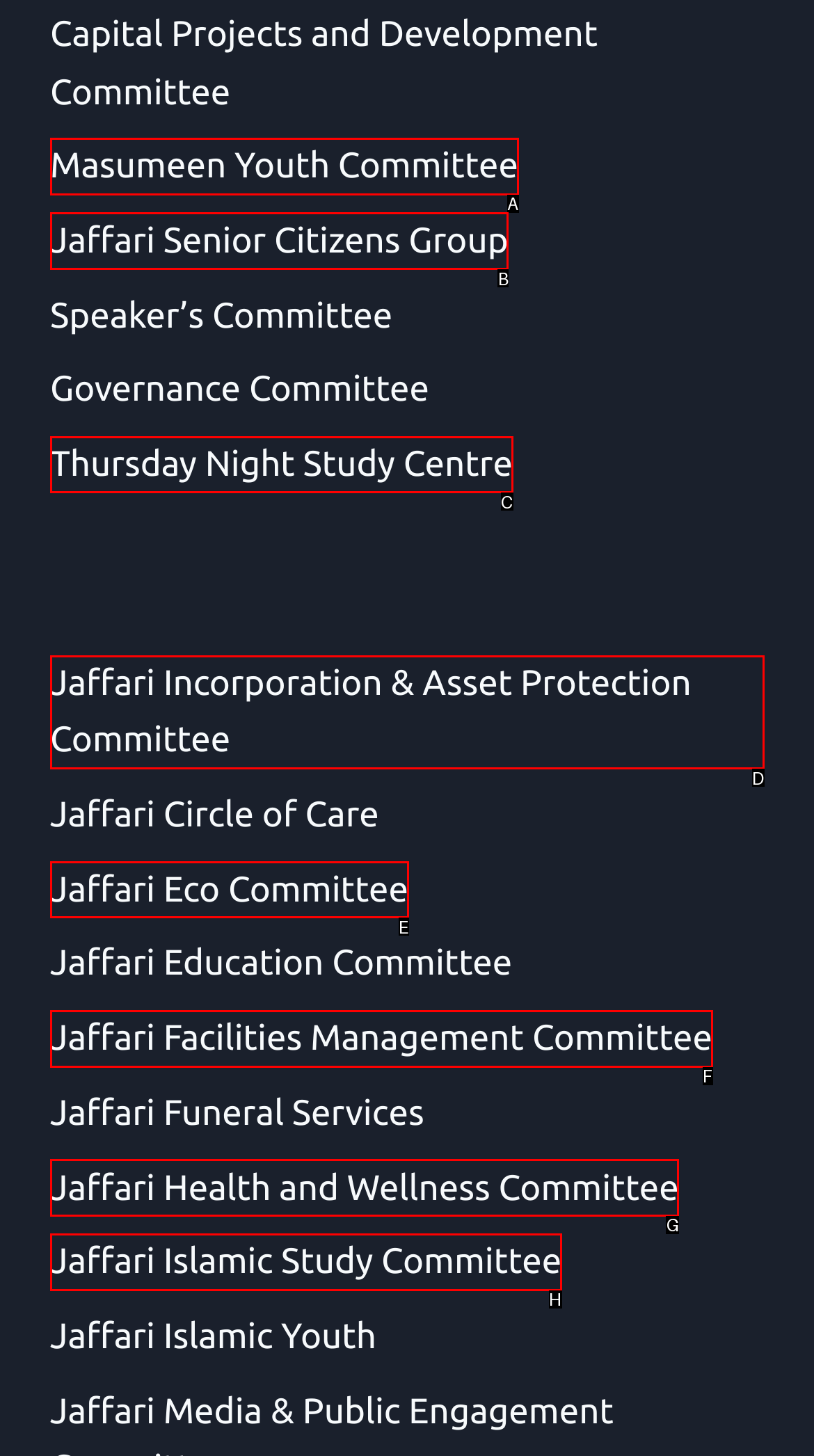Which UI element corresponds to this description: Jaffari Health and Wellness Committee
Reply with the letter of the correct option.

G